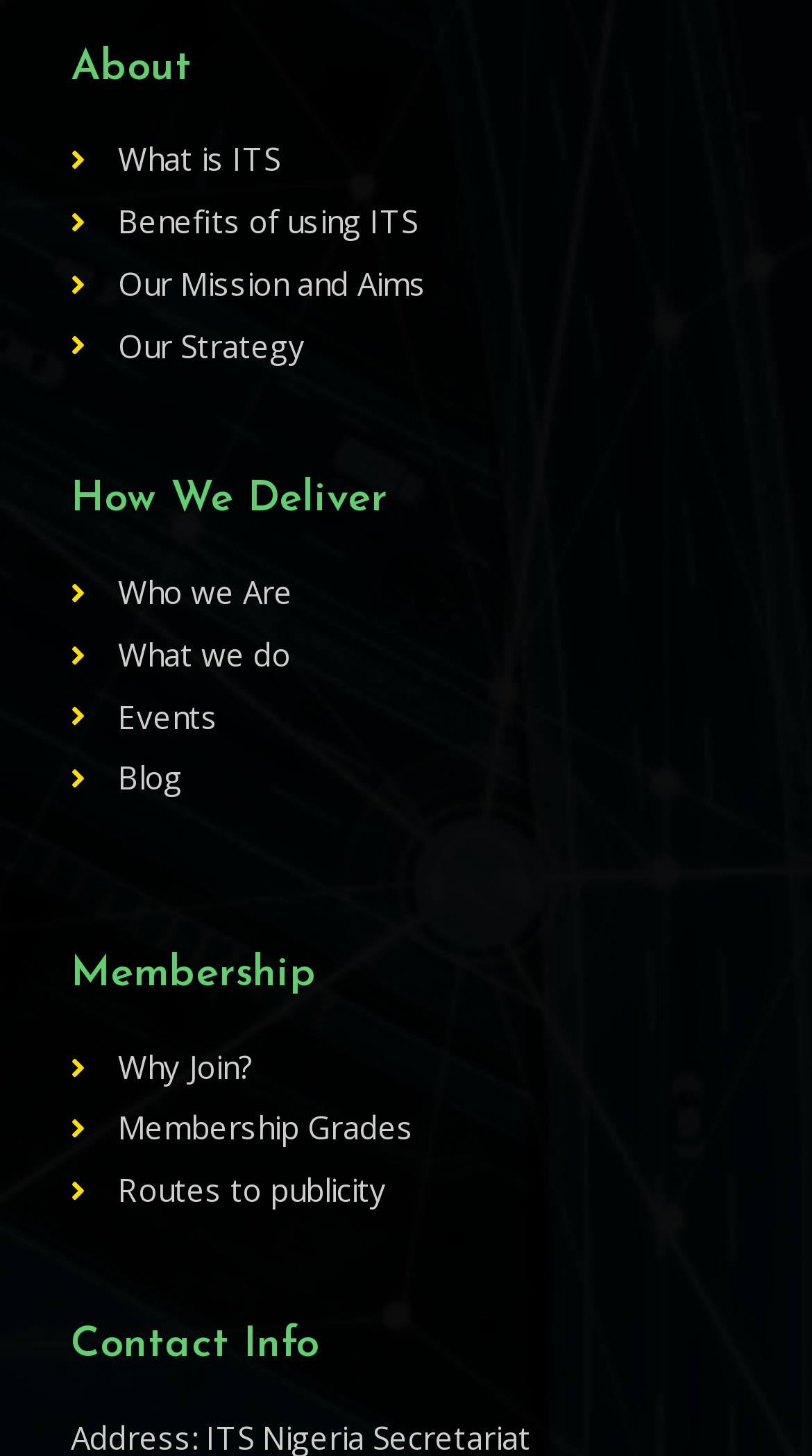Can you specify the bounding box coordinates of the area that needs to be clicked to fulfill the following instruction: "Check the membership grades"?

[0.087, 0.756, 0.913, 0.796]